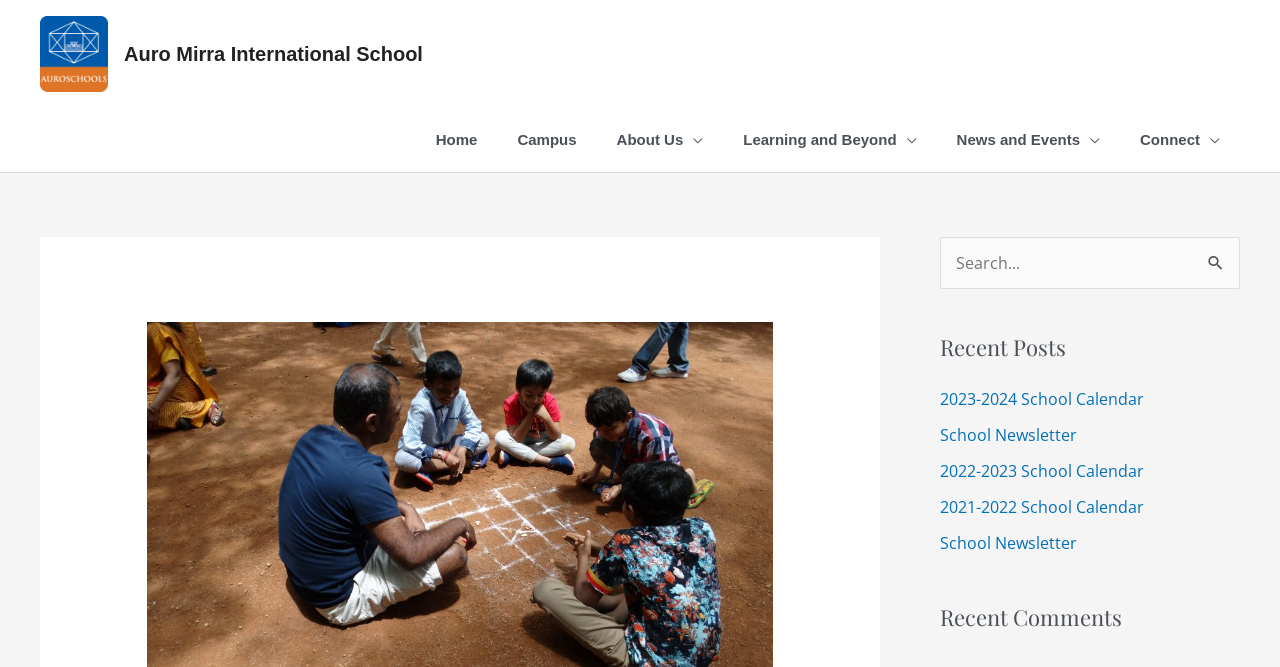Please extract the title of the webpage.

Knowledge Fest 2019-20